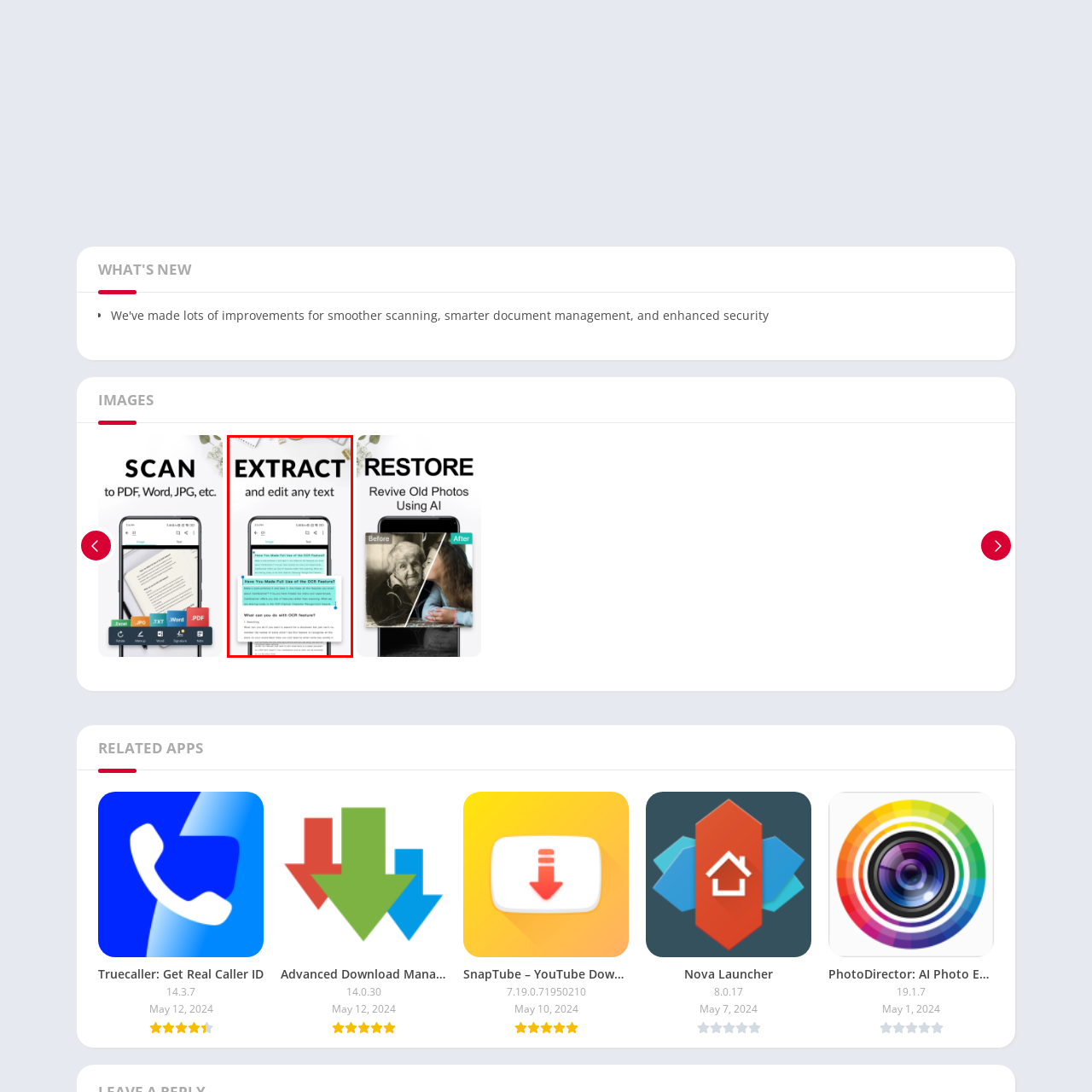Who is the CamScanner app intended for?
Examine the image within the red bounding box and give a comprehensive response.

The CamScanner app is intended for students, professionals, and anyone seeking to manage their documents efficiently. The app's promotional context suggests that it is a useful tool for individuals who need to edit and extract information from documents.